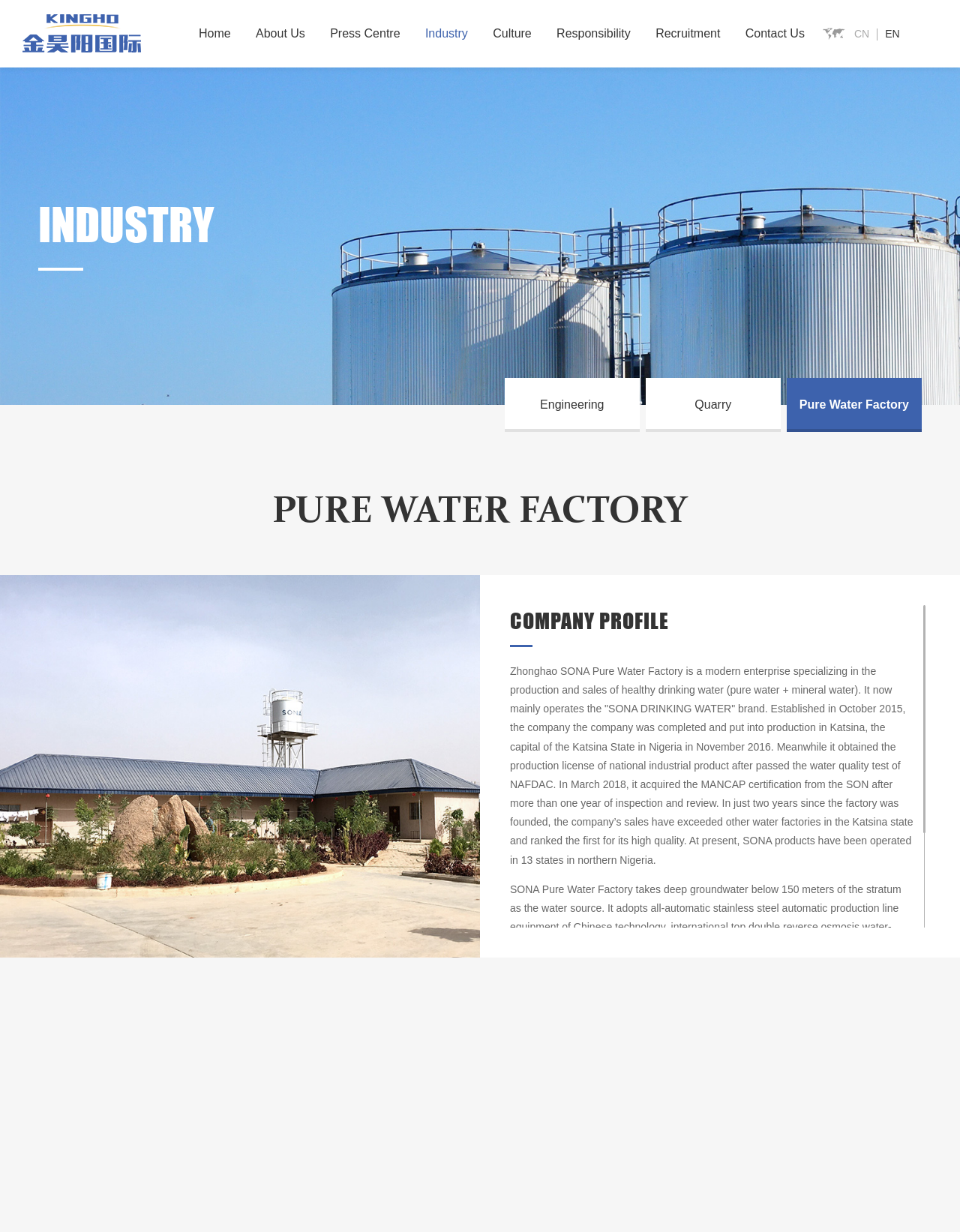Locate the bounding box coordinates of the clickable area needed to fulfill the instruction: "Learn about Pure Water Factory".

[0.819, 0.307, 0.96, 0.351]